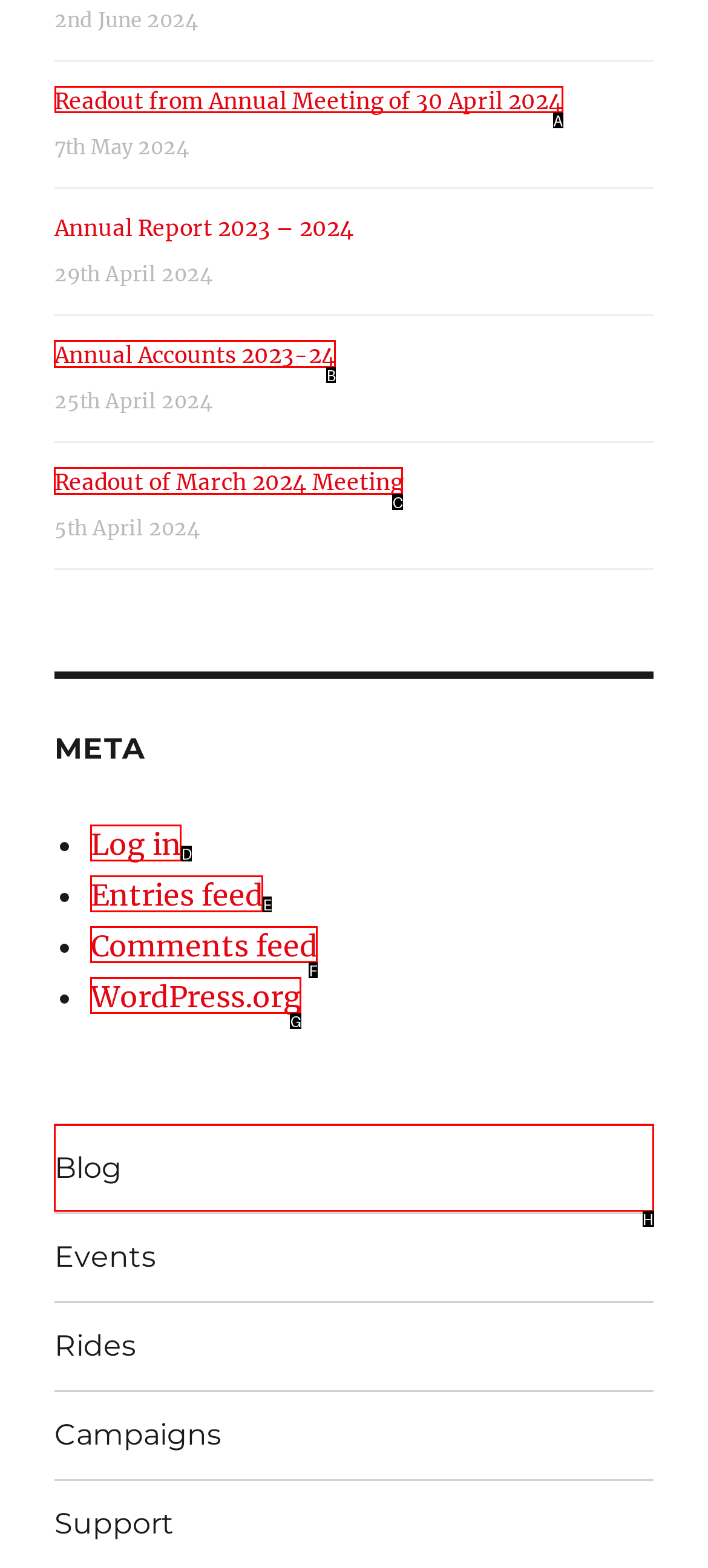To complete the task: Follow us on Facebook, select the appropriate UI element to click. Respond with the letter of the correct option from the given choices.

None